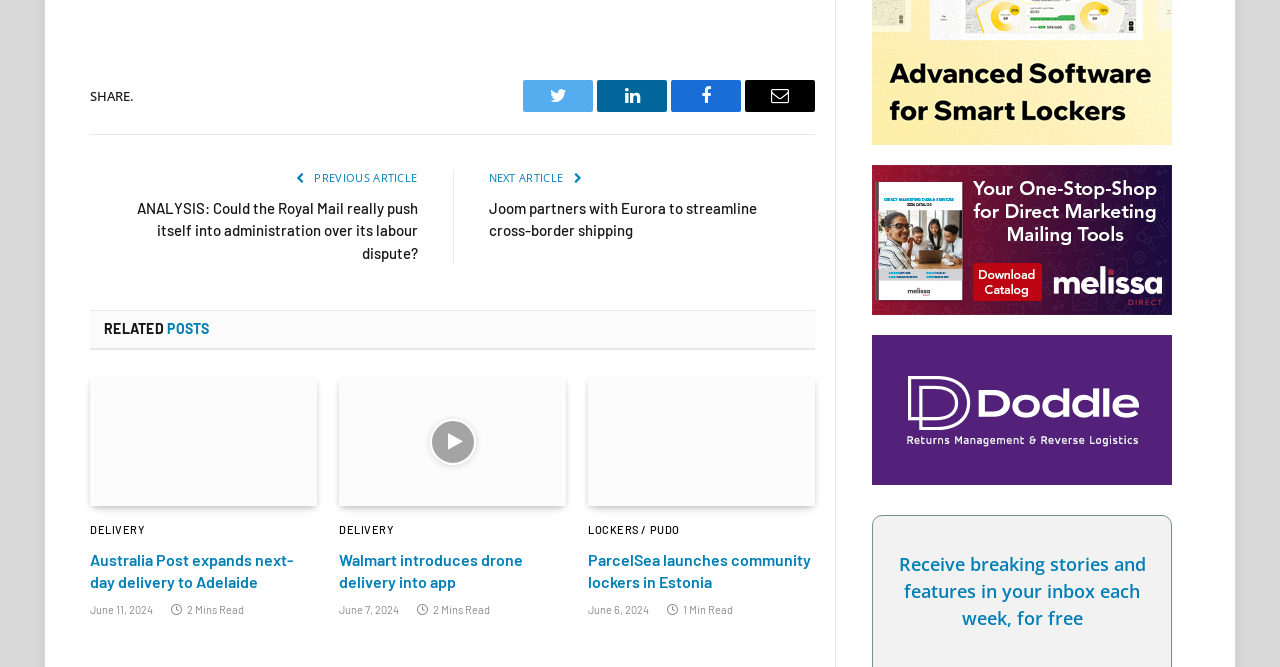Can you show the bounding box coordinates of the region to click on to complete the task described in the instruction: "Subscribe to receive breaking stories and features"?

[0.69, 0.826, 0.907, 0.948]